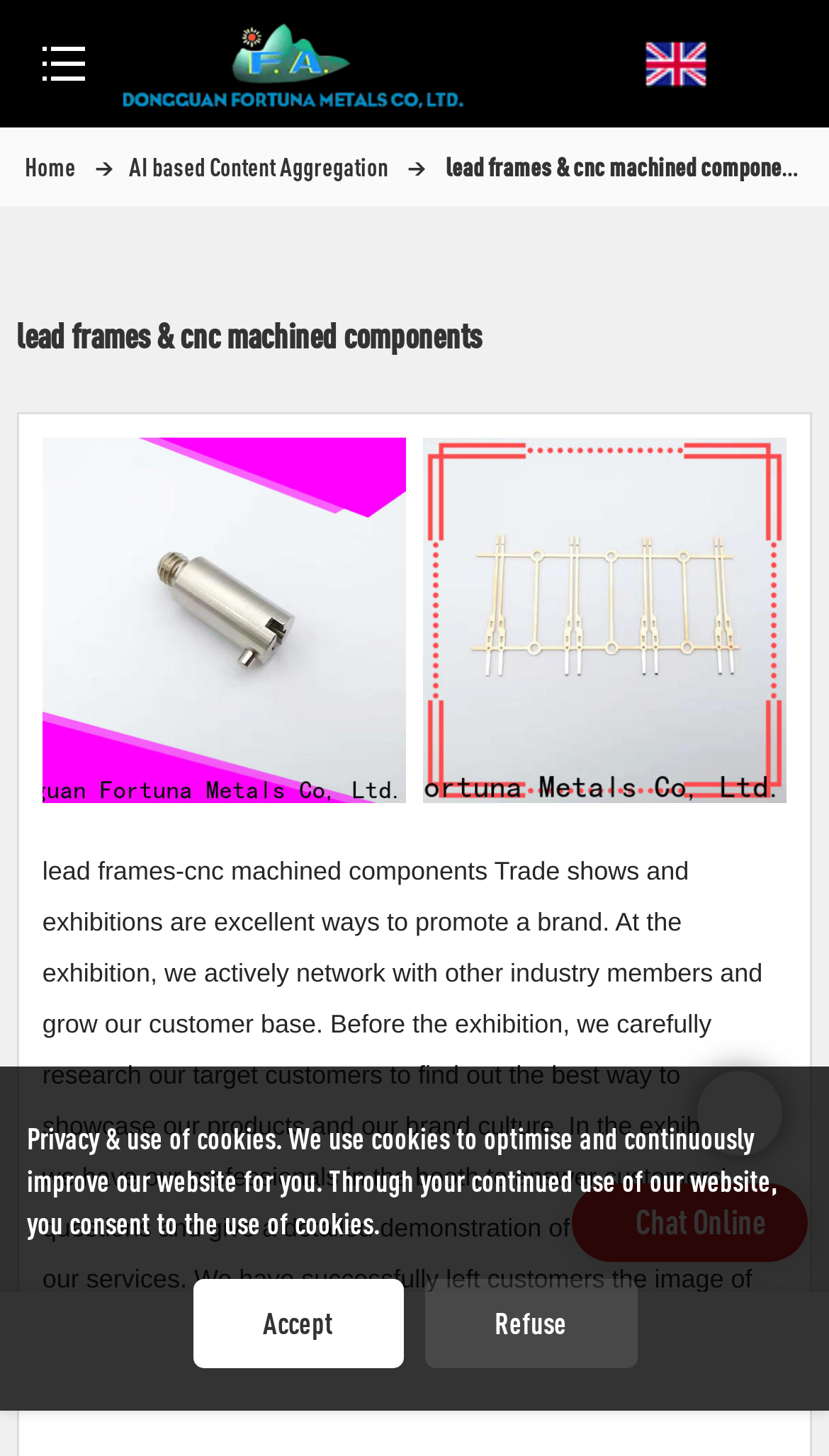How many images are there?
Please utilize the information in the image to give a detailed response to the question.

There are four images on the webpage: the logo image, and three images associated with the 'lead frames & cnc machined components' links. These images are likely used to illustrate the products or services offered by the company.